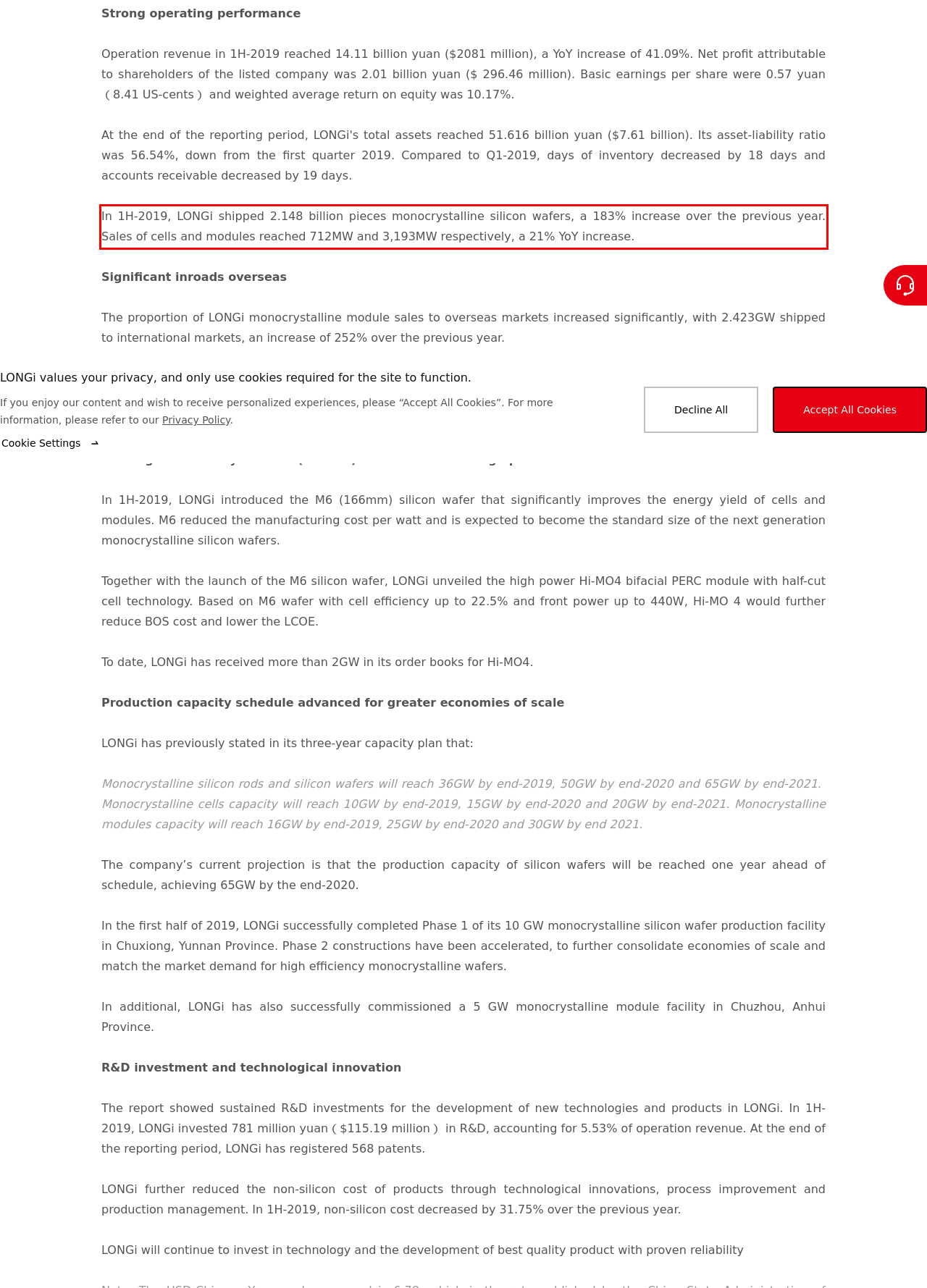Locate the red bounding box in the provided webpage screenshot and use OCR to determine the text content inside it.

In 1H-2019, LONGi shipped 2.148 billion pieces monocrystalline silicon wafers, a 183% increase over the previous year. Sales of cells and modules reached 712MW and 3,193MW respectively, a 21% YoY increase.